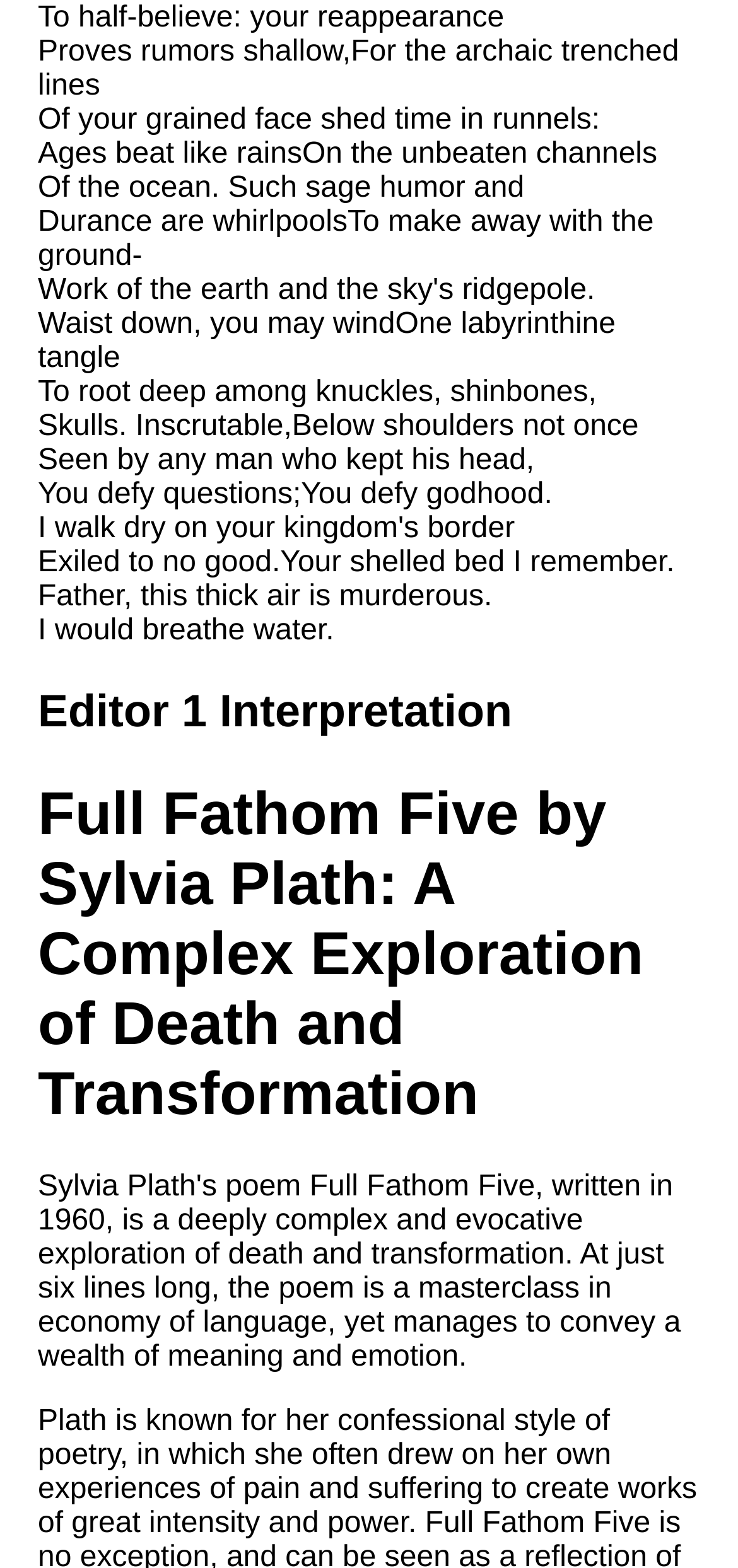Find the bounding box coordinates corresponding to the UI element with the description: "Best Free University Courses Online". The coordinates should be formatted as [left, top, right, bottom], with values as floats between 0 and 1.

[0.038, 0.669, 0.615, 0.732]